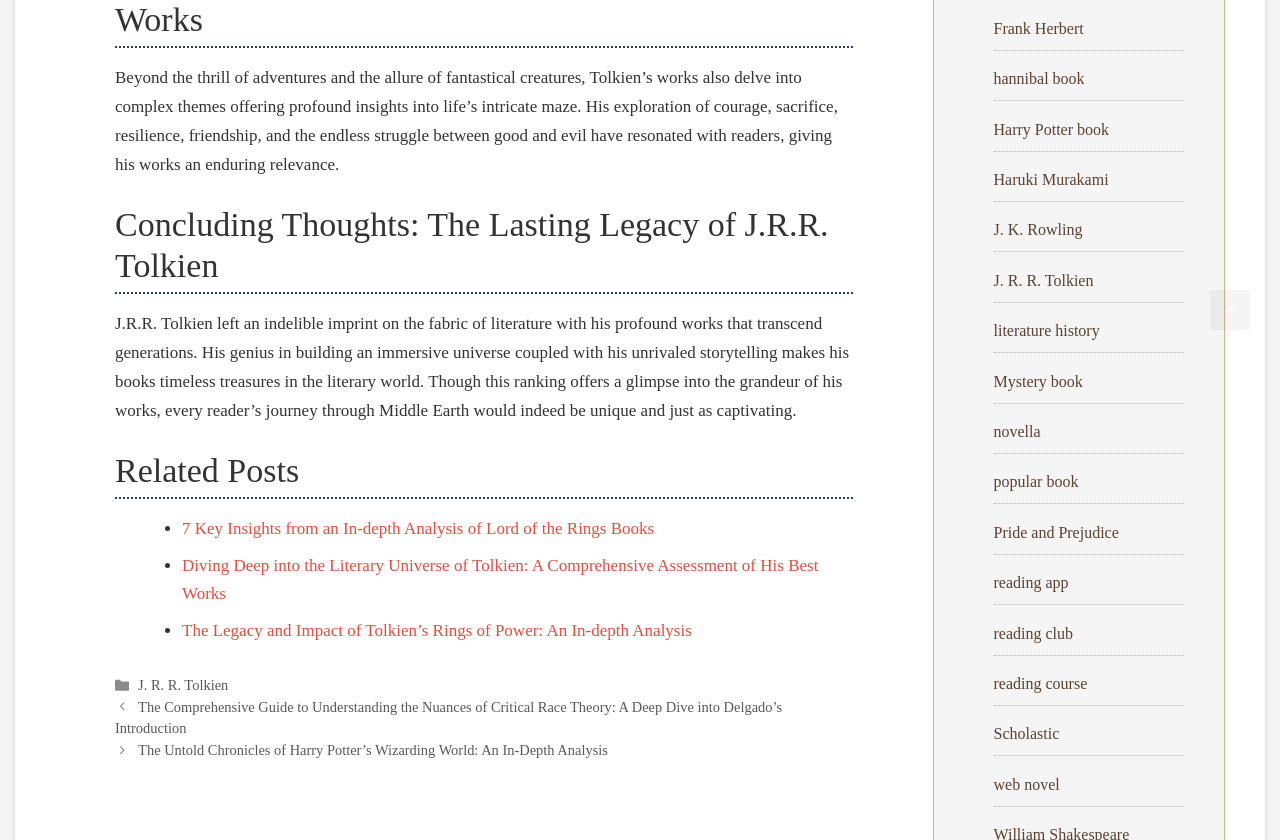Kindly determine the bounding box coordinates for the clickable area to achieve the given instruction: "Visit the page about Frank Herbert".

[0.776, 0.024, 0.847, 0.044]